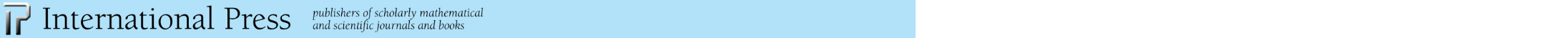What is the full name displayed below the initials 'IP'?
Provide an in-depth answer to the question, covering all aspects.

The design prominently includes the initials 'IP' in a stylized format, with the full name 'International Press' displayed below in an elegant script, indicating that the full name displayed below the initials 'IP' is 'International Press'.